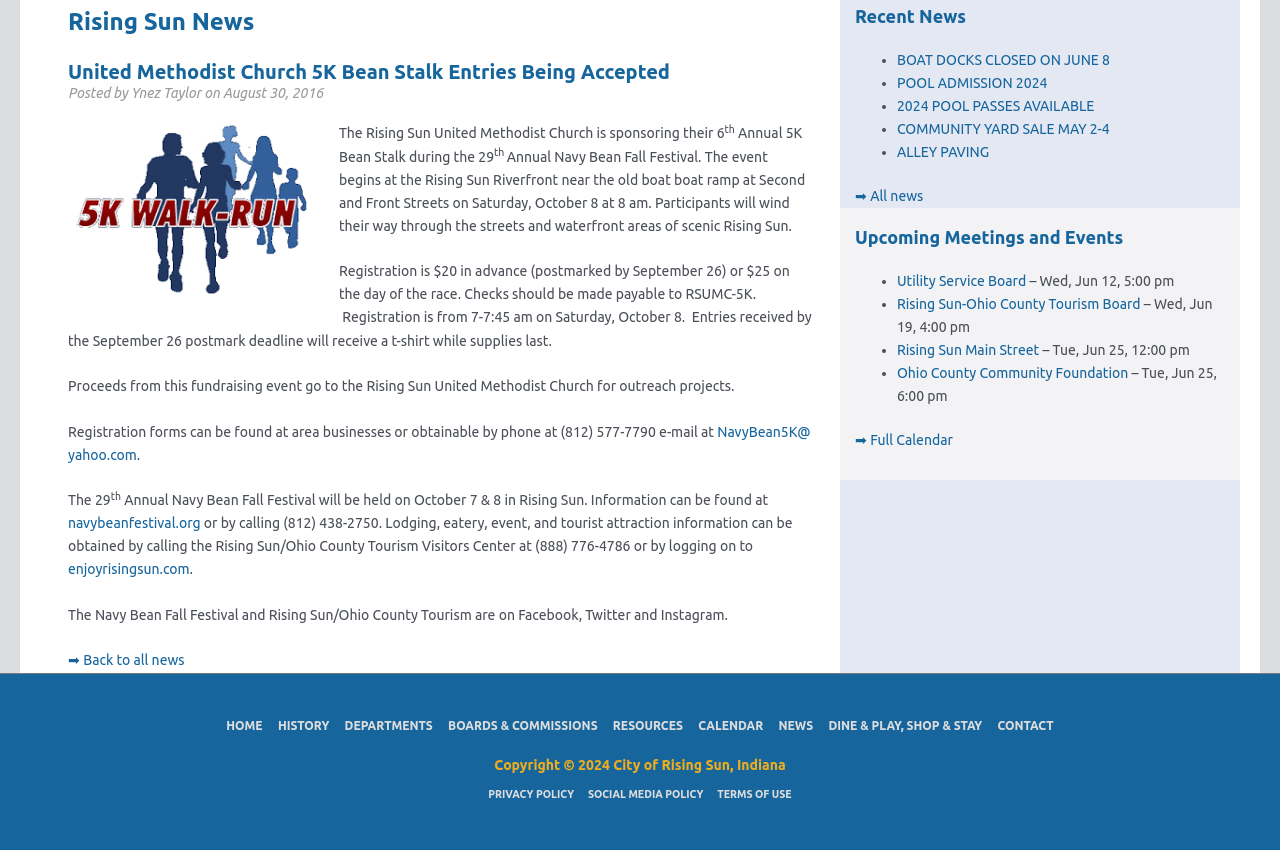Find the coordinates for the bounding box of the element with this description: "Terms Of Use".

[0.556, 0.927, 0.623, 0.941]